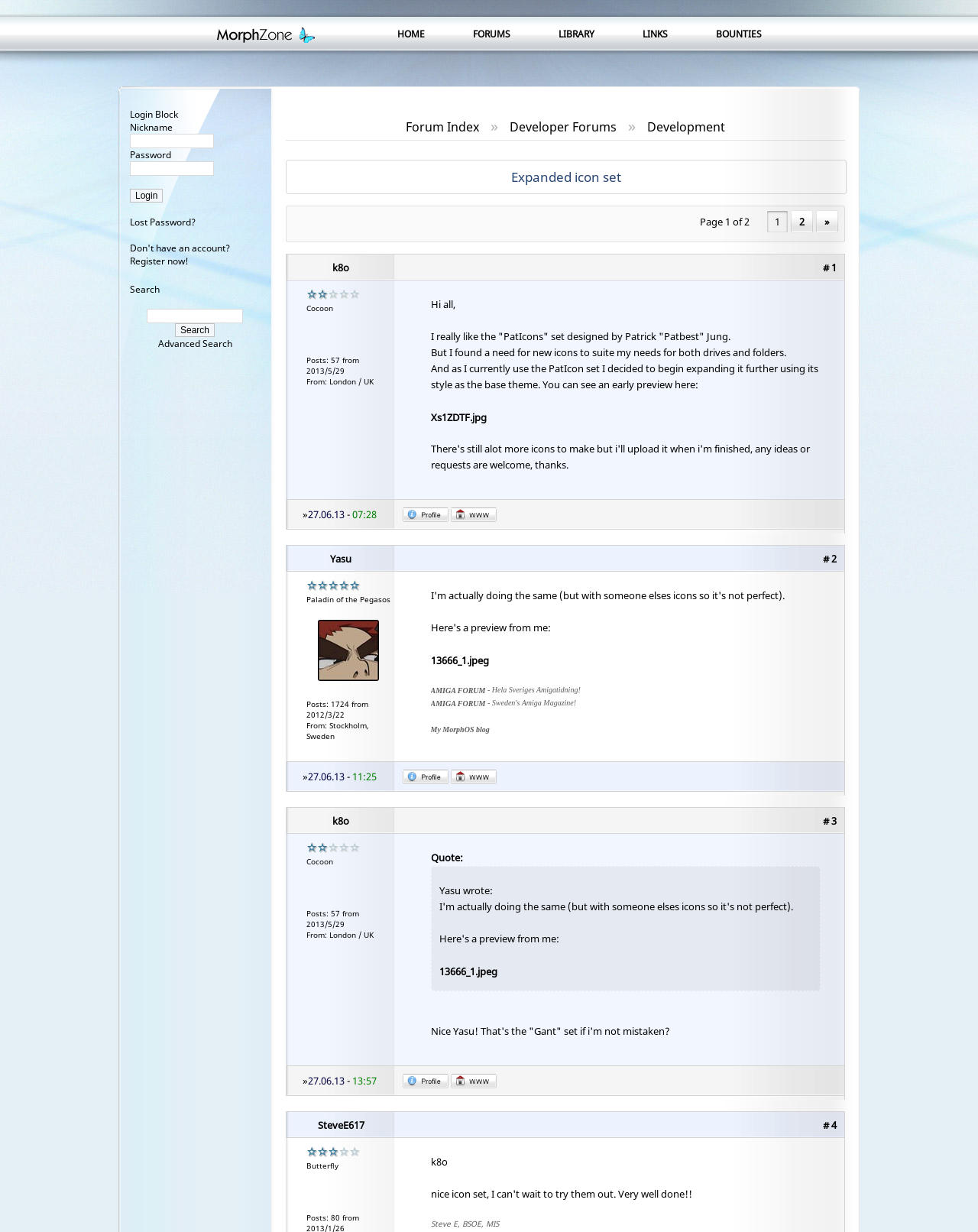How many links are in the top navigation bar?
Examine the screenshot and reply with a single word or phrase.

6